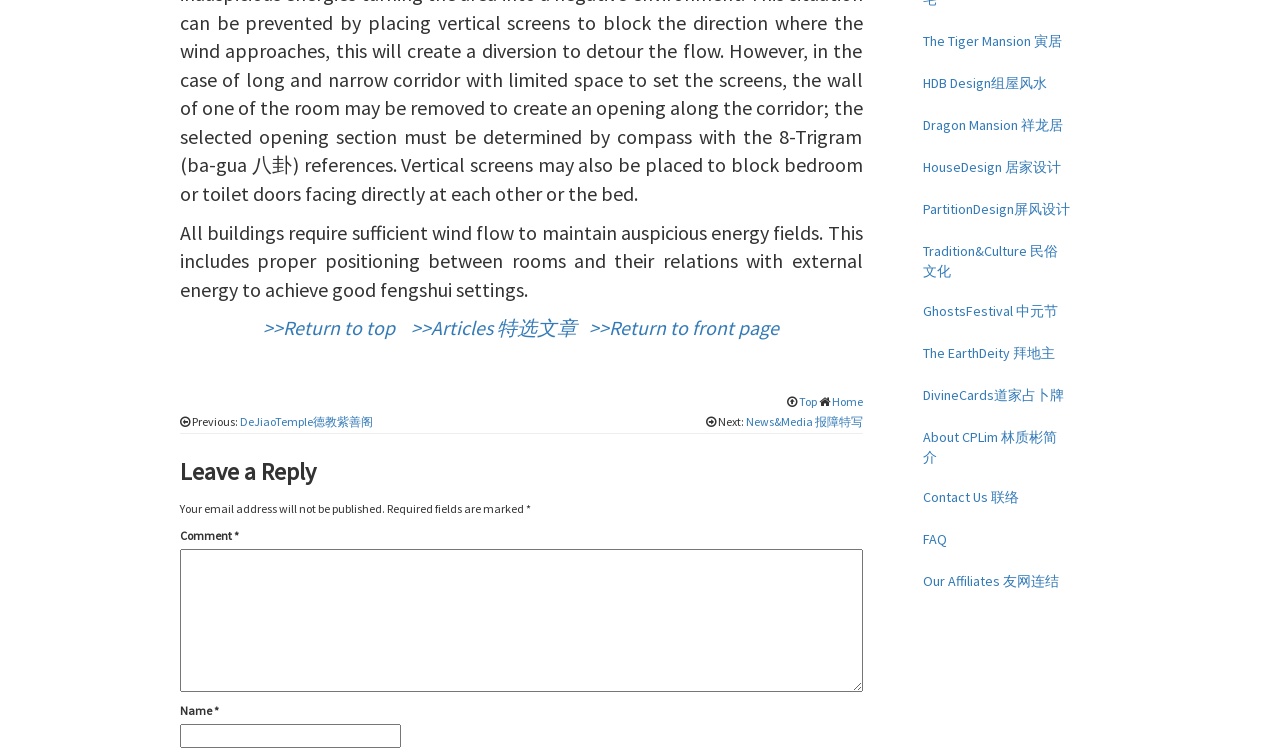Specify the bounding box coordinates for the region that must be clicked to perform the given instruction: "Check 'Shop my Store 24x7'".

None